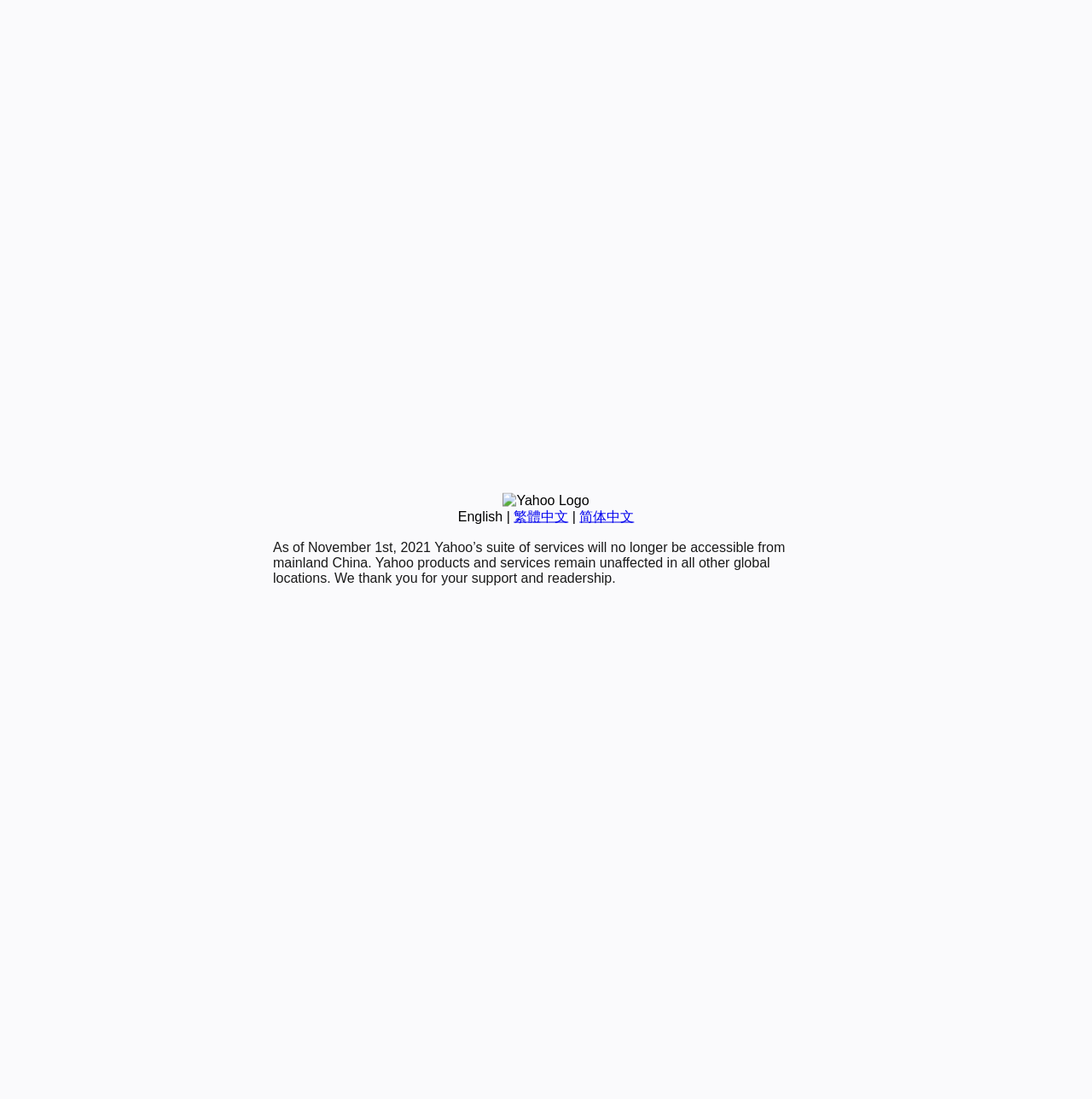Using the webpage screenshot and the element description art, determine the bounding box coordinates. Specify the coordinates in the format (top-left x, top-left y, bottom-right x, bottom-right y) with values ranging from 0 to 1.

None